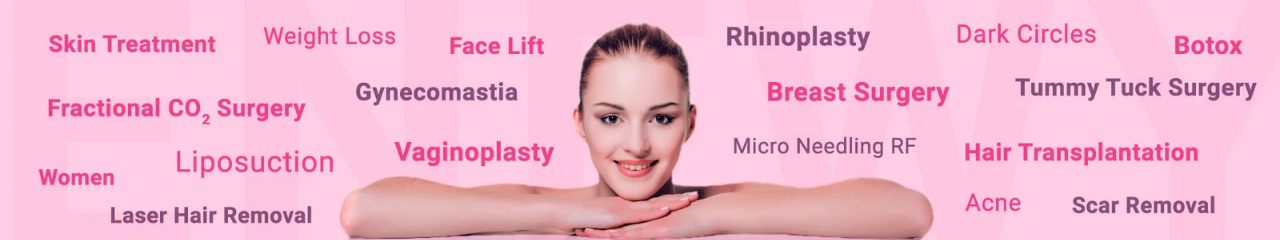Generate a comprehensive caption that describes the image.

The image showcases a visually appealing promotional graphic related to cosmetic procedures, prominently featuring a smiling woman resting her chin on her hands. The background is a soft pink, enhancing the overall aesthetic. Surrounding her are various terms in bold text, highlighting popular cosmetic treatments and surgeries such as "Tummy Tuck Surgery," "Rhinoplasty," "Breast Surgery," "Liposuction," "Skin Treatment," and "Botox." This graphic effectively communicates the range of services offered, targeting individuals interested in enhancing their appearance. The integration of a friendly face invites potential clients to consider these procedures in a welcoming and approachable manner.